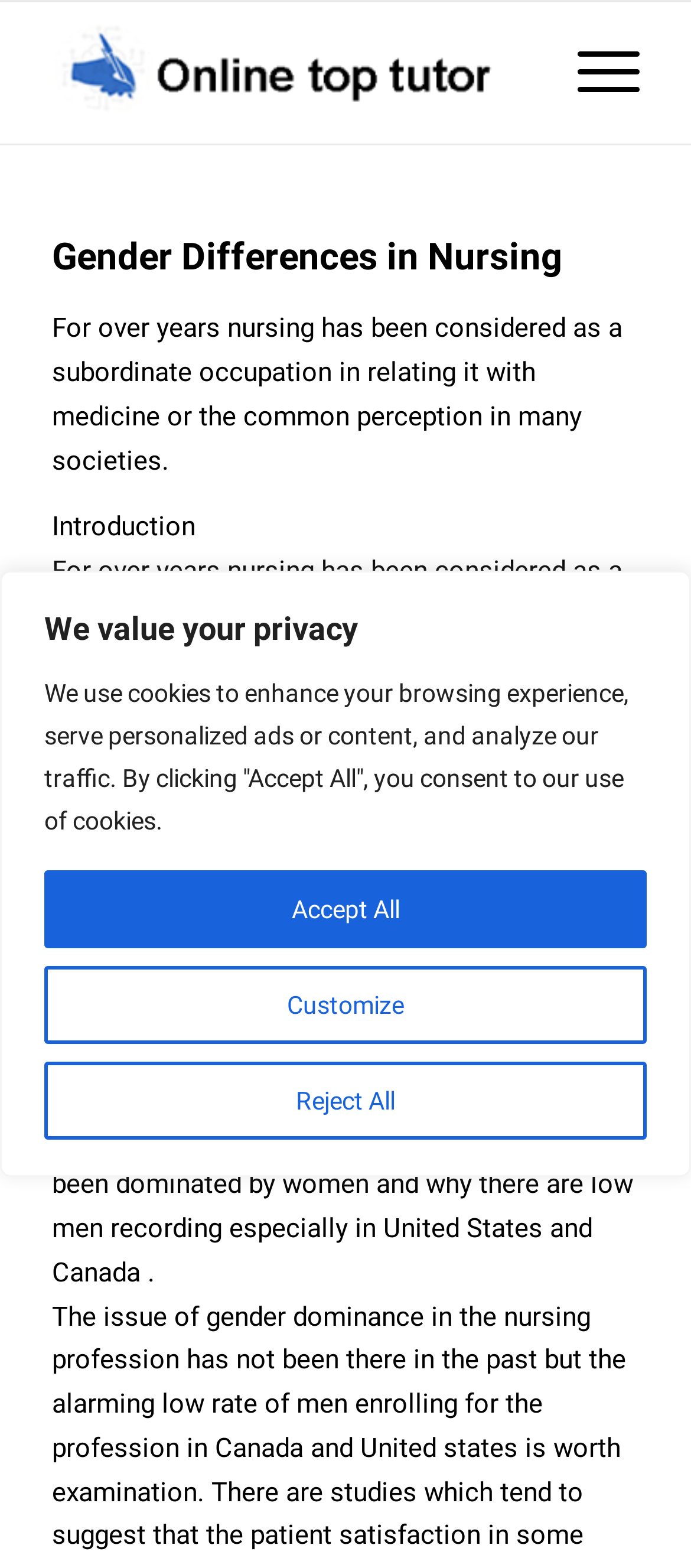Examine the screenshot and answer the question in as much detail as possible: What is the purpose of the paper?

The webpage text states 'This paper seeks to show why the profession has been dominated by women and why there are low men recording especially in United States and Canada.' This indicates that the purpose of the paper is to show the gender differences in the nursing profession.